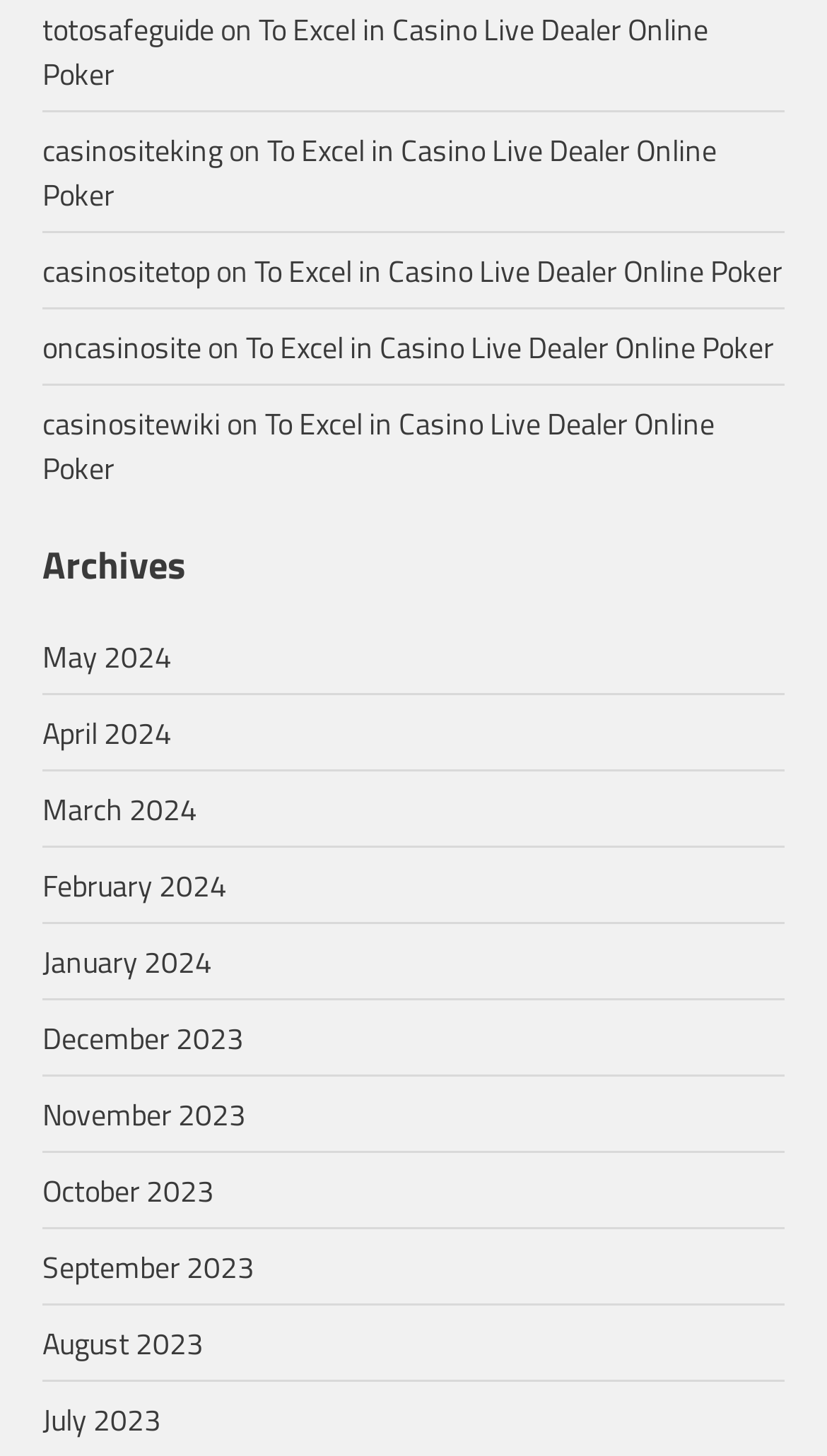Find the bounding box coordinates of the area that needs to be clicked in order to achieve the following instruction: "view the posts from May 2024". The coordinates should be specified as four float numbers between 0 and 1, i.e., [left, top, right, bottom].

[0.051, 0.435, 0.208, 0.465]